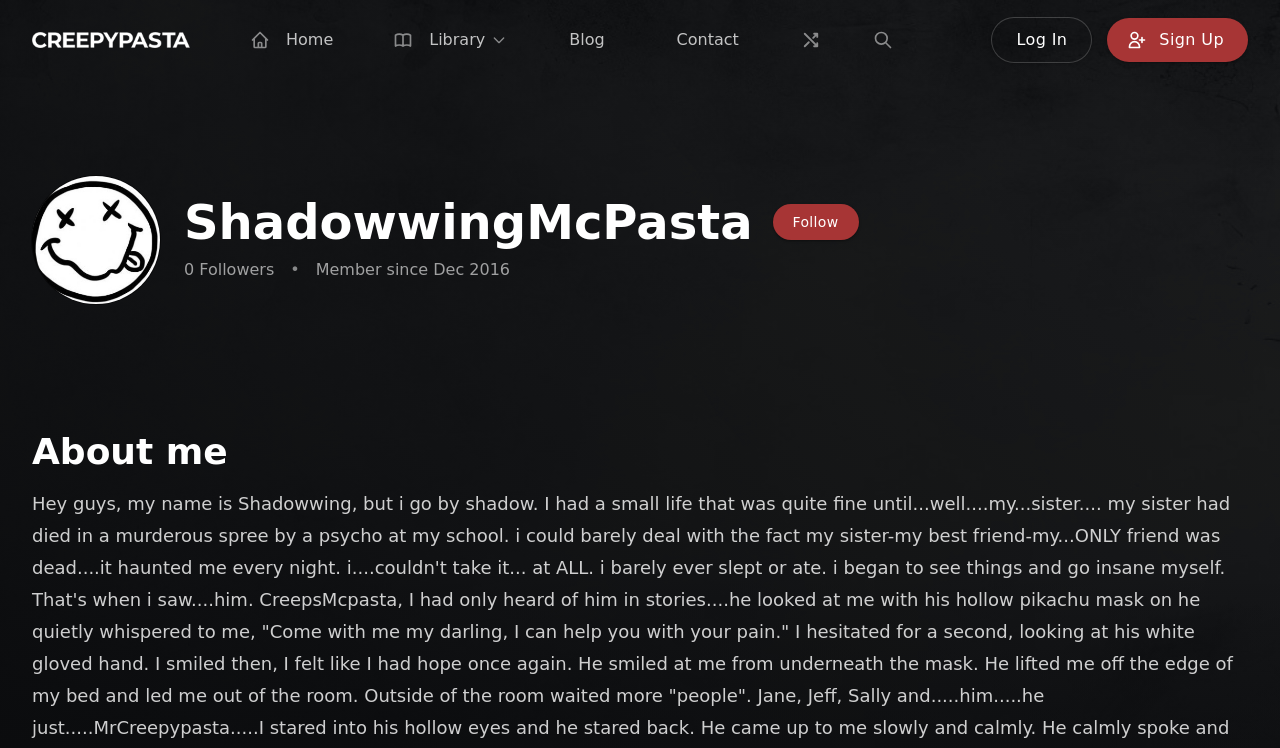From the webpage screenshot, identify the region described by #mindfuck. Provide the bounding box coordinates as (top-left x, top-left y, bottom-right x, bottom-right y), with each value being a floating point number between 0 and 1.

[0.469, 0.294, 0.588, 0.348]